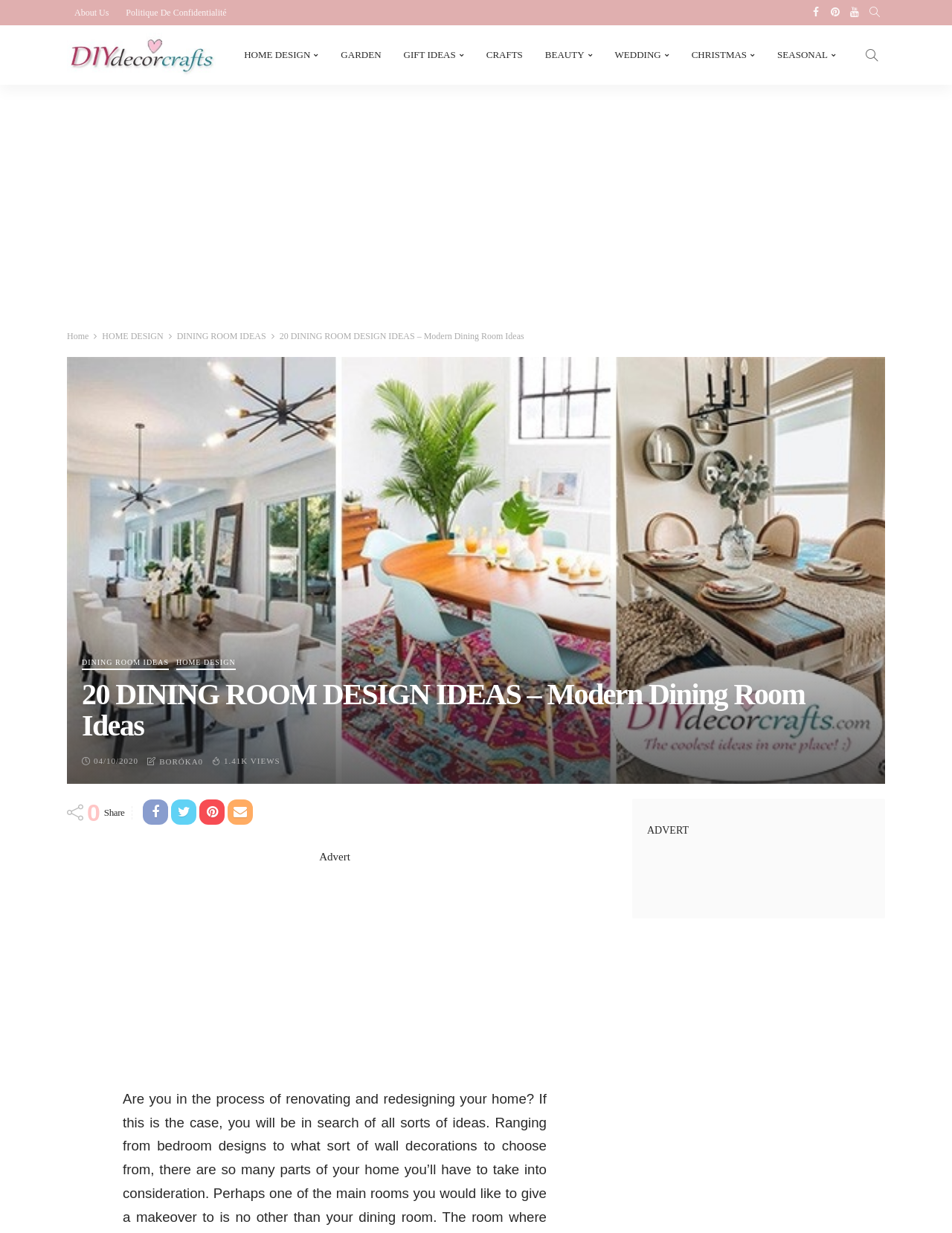Identify and extract the main heading from the webpage.

20 DINING ROOM DESIGN IDEAS – Modern Dining Room Ideas